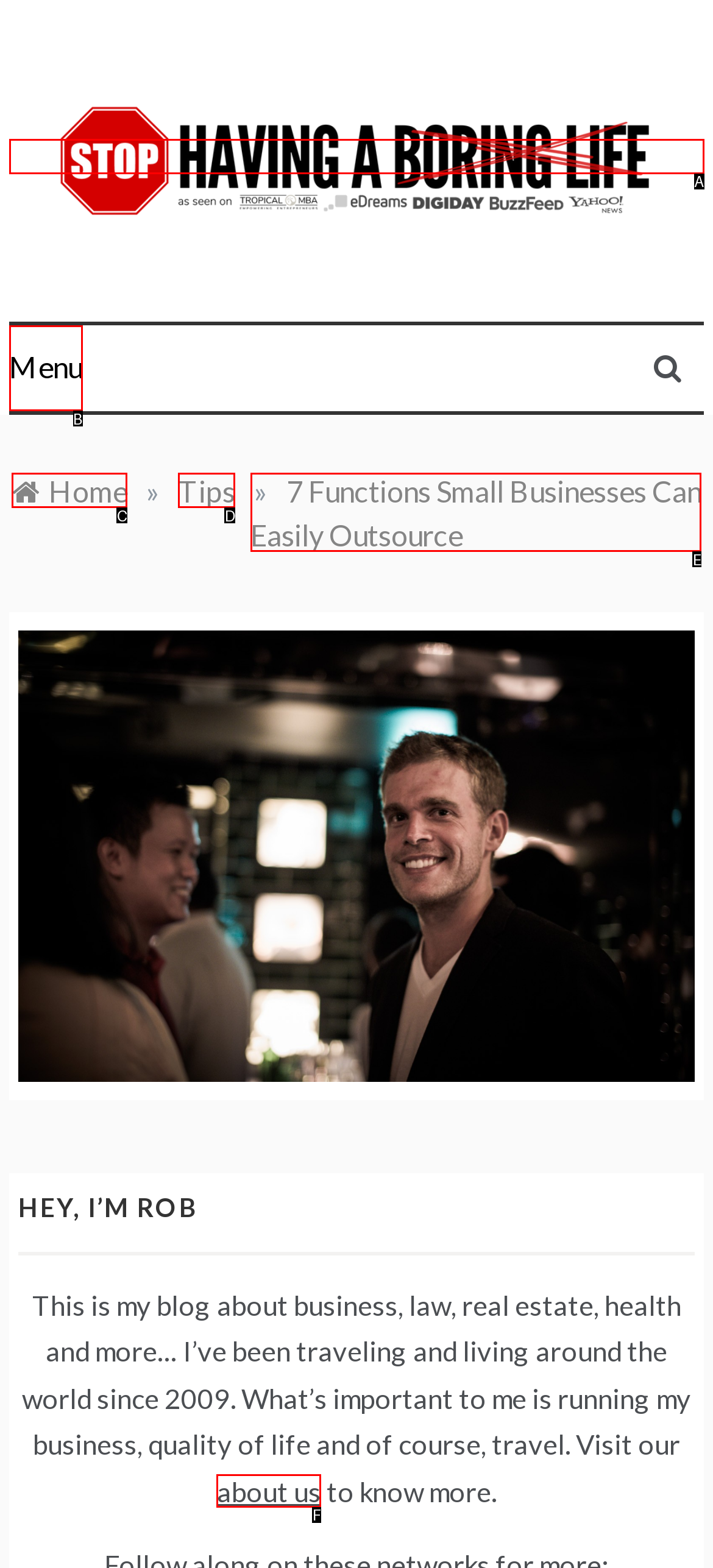Identify the letter corresponding to the UI element that matches this description: Tips
Answer using only the letter from the provided options.

D